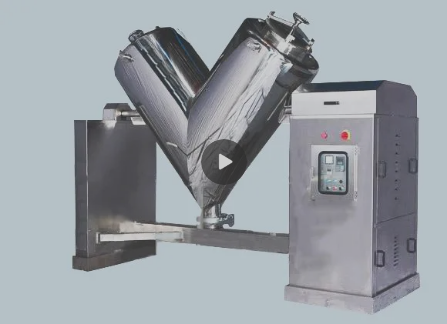Illustrate the image with a detailed and descriptive caption.

The image showcases a state-of-the-art stainless steel V-type mixer machine designed for industrial mixing applications. This machine features a unique V-shaped container that allows for efficient blending of various materials, ensuring a homogeneous mixture of dry and wet substances. The sleek stainless steel construction not only provides durability but also meets hygiene standards essential in the food and pharmaceutical industries. 

On the right side of the mixer, there’s a control panel equipped with indicators and buttons for operating the machine, highlighting its user-friendly design. The machine is engineered to enhance productivity and reduce mixing time, making it an invaluable asset in manufacturing processes. Ideal for industries such as food, pharmaceuticals, and chemicals, this V-type mixer stands out for its reliability and efficiency.